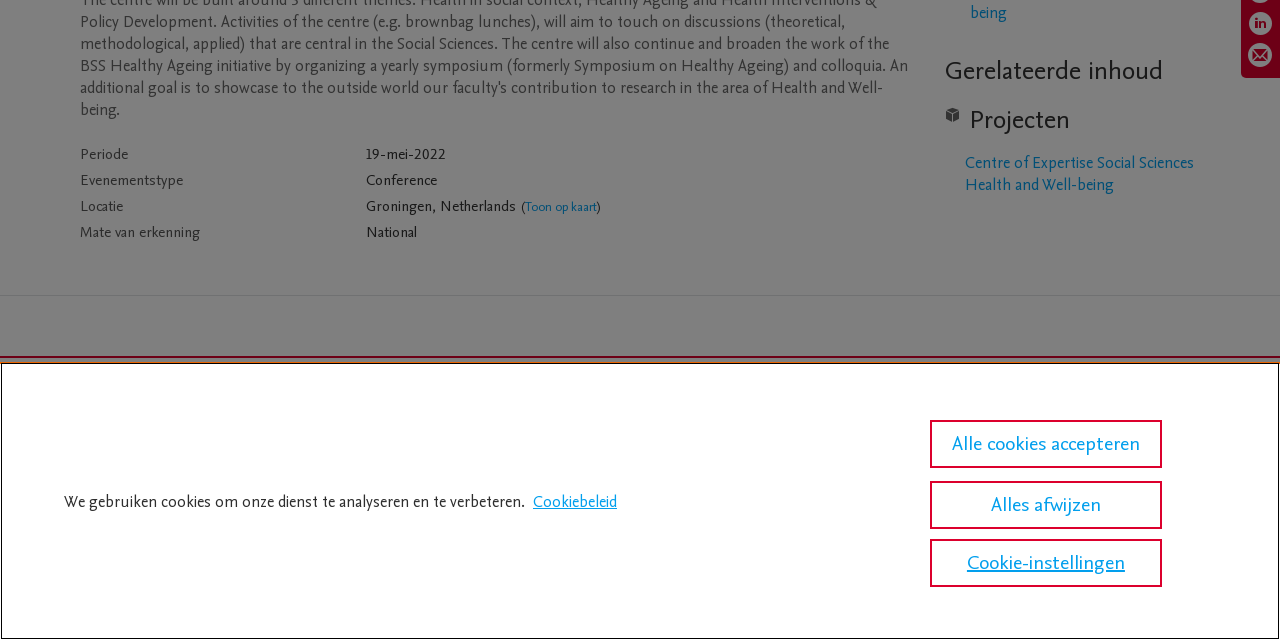Provide the bounding box coordinates for the specified HTML element described in this description: "Rapport kwetsbaarheid". The coordinates should be four float numbers ranging from 0 to 1, in the format [left, top, right, bottom].

[0.643, 0.727, 0.735, 0.755]